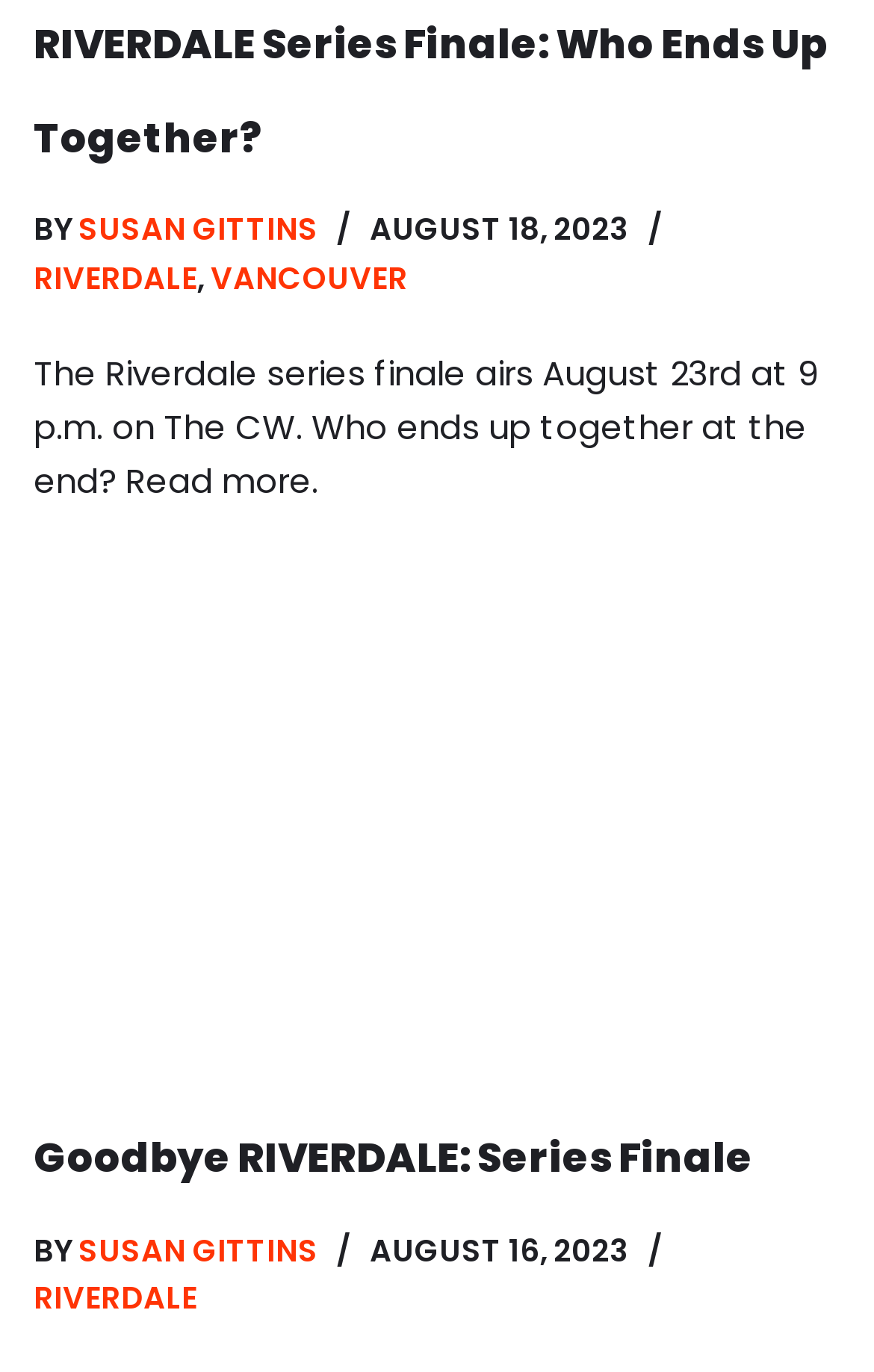What is the name of the TV show discussed in the article?
Please provide a detailed and thorough answer to the question.

I found the name of the TV show by looking at the text that appears multiple times on the webpage, including in the links and headings, which indicates that the TV show being discussed is Riverdale.